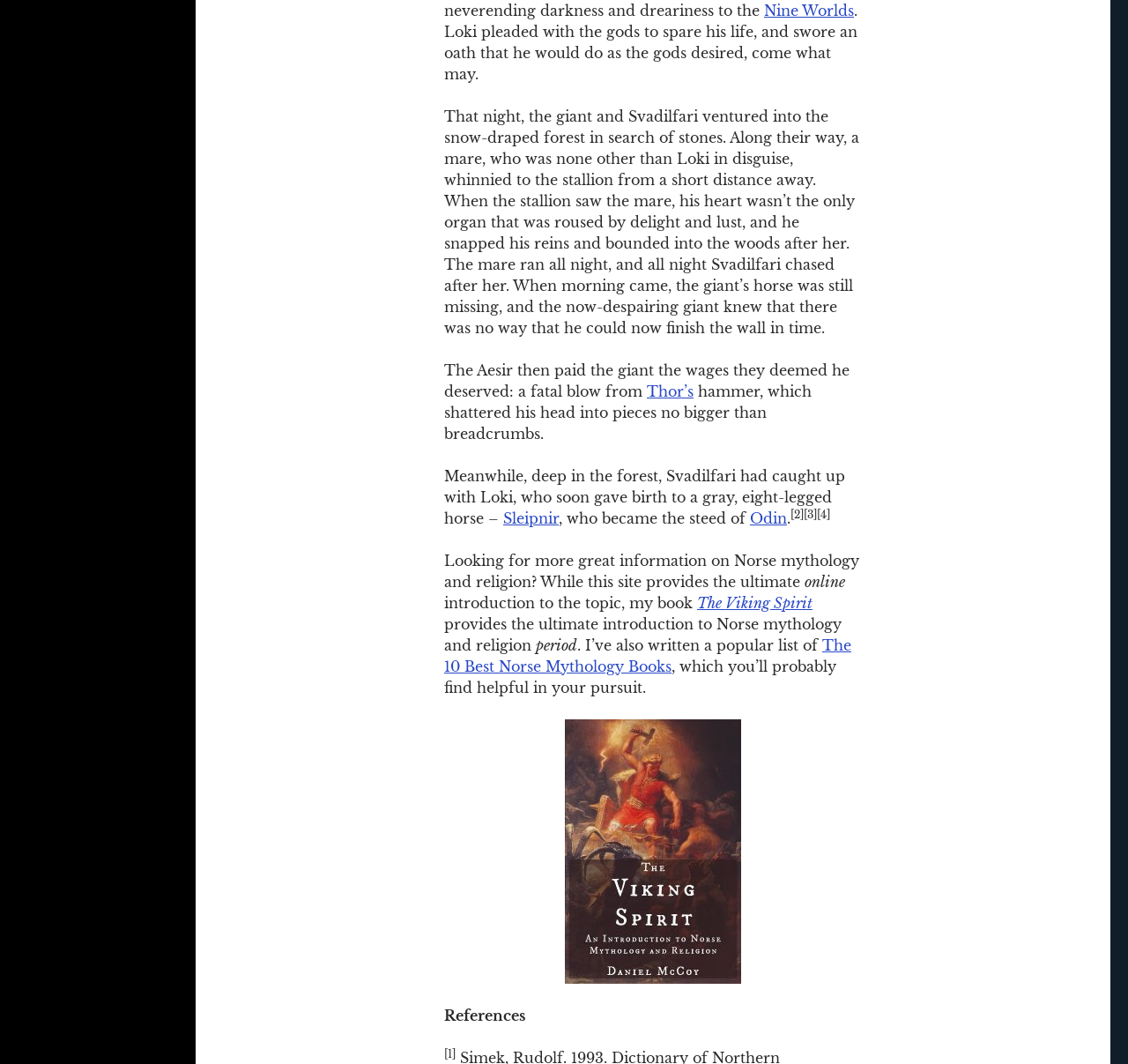Who killed the giant?
Refer to the image and give a detailed answer to the question.

According to the text, the Aesir paid the giant the wages they deemed he deserved, which was a fatal blow from Thor's hammer, shattering the giant's head into pieces.